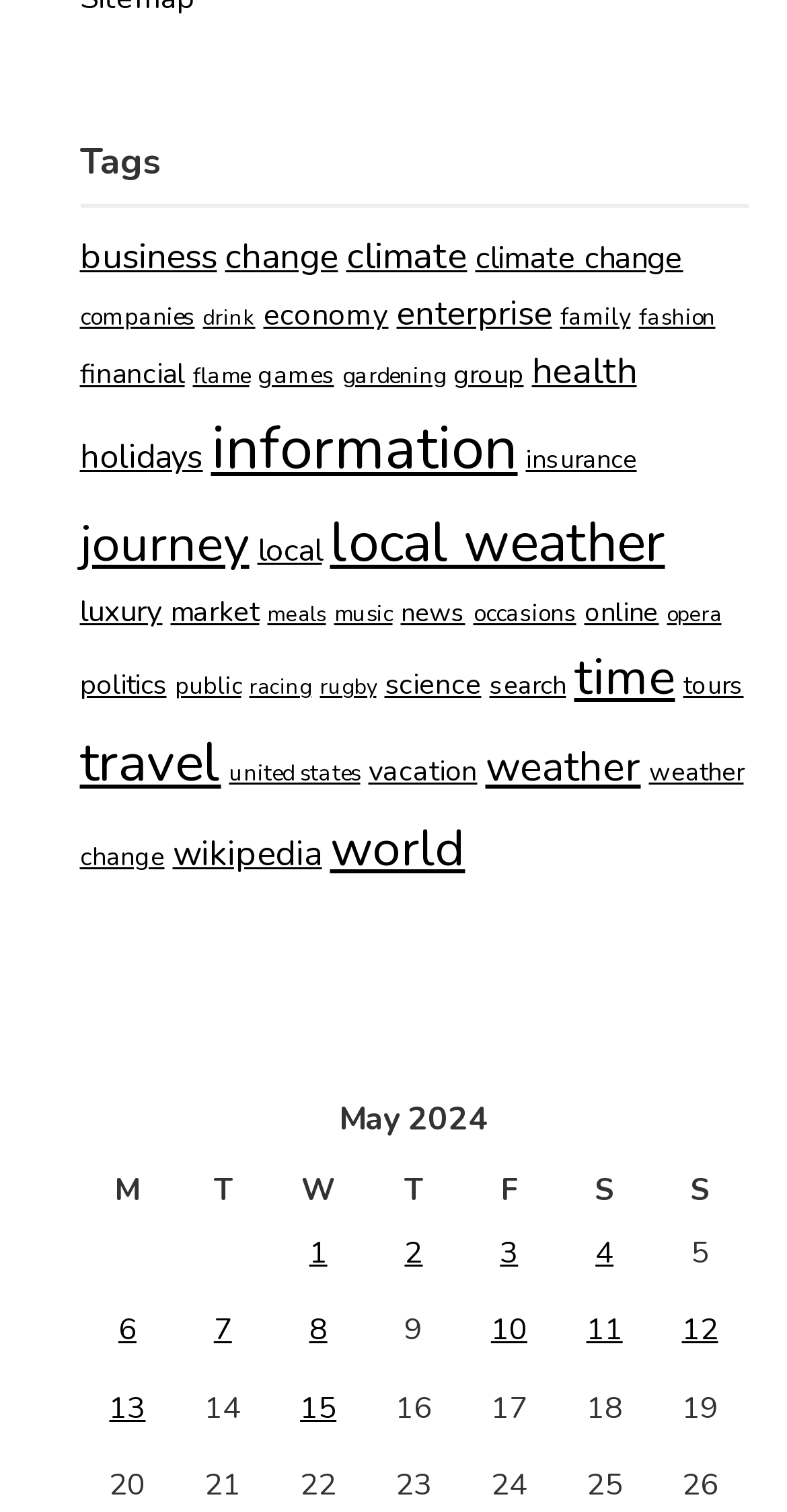Locate the bounding box coordinates of the area you need to click to fulfill this instruction: 'Explore the 'climate change' topic'. The coordinates must be in the form of four float numbers ranging from 0 to 1: [left, top, right, bottom].

[0.604, 0.156, 0.868, 0.184]